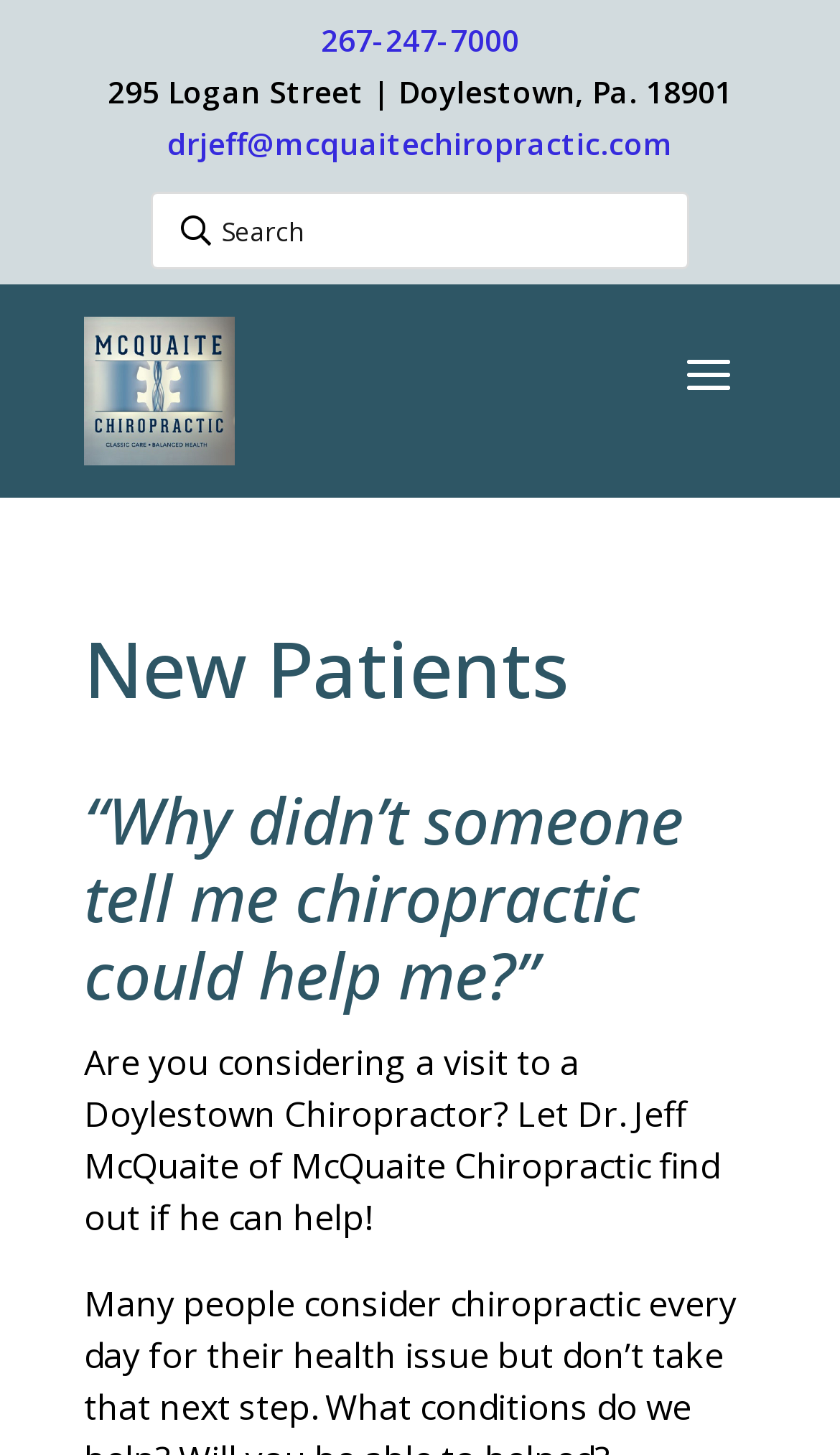Utilize the information from the image to answer the question in detail:
What is the phone number to schedule an appointment?

I found the phone number by looking at the link element with the text '267-247-7000' which is located at the top of the page.